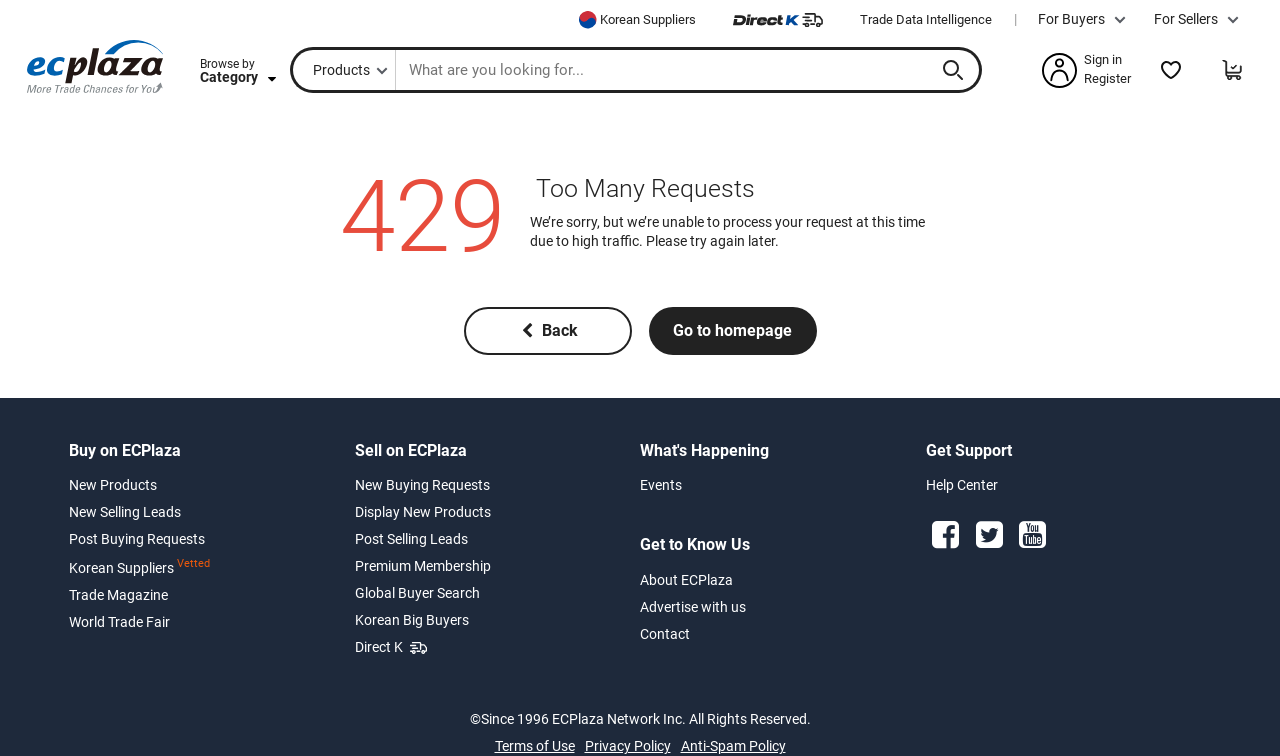From the webpage screenshot, identify the region described by parent_node: Products aria-label="Search". Provide the bounding box coordinates as (top-left x, top-left y, bottom-right x, bottom-right y), with each value being a floating point number between 0 and 1.

[0.724, 0.062, 0.767, 0.123]